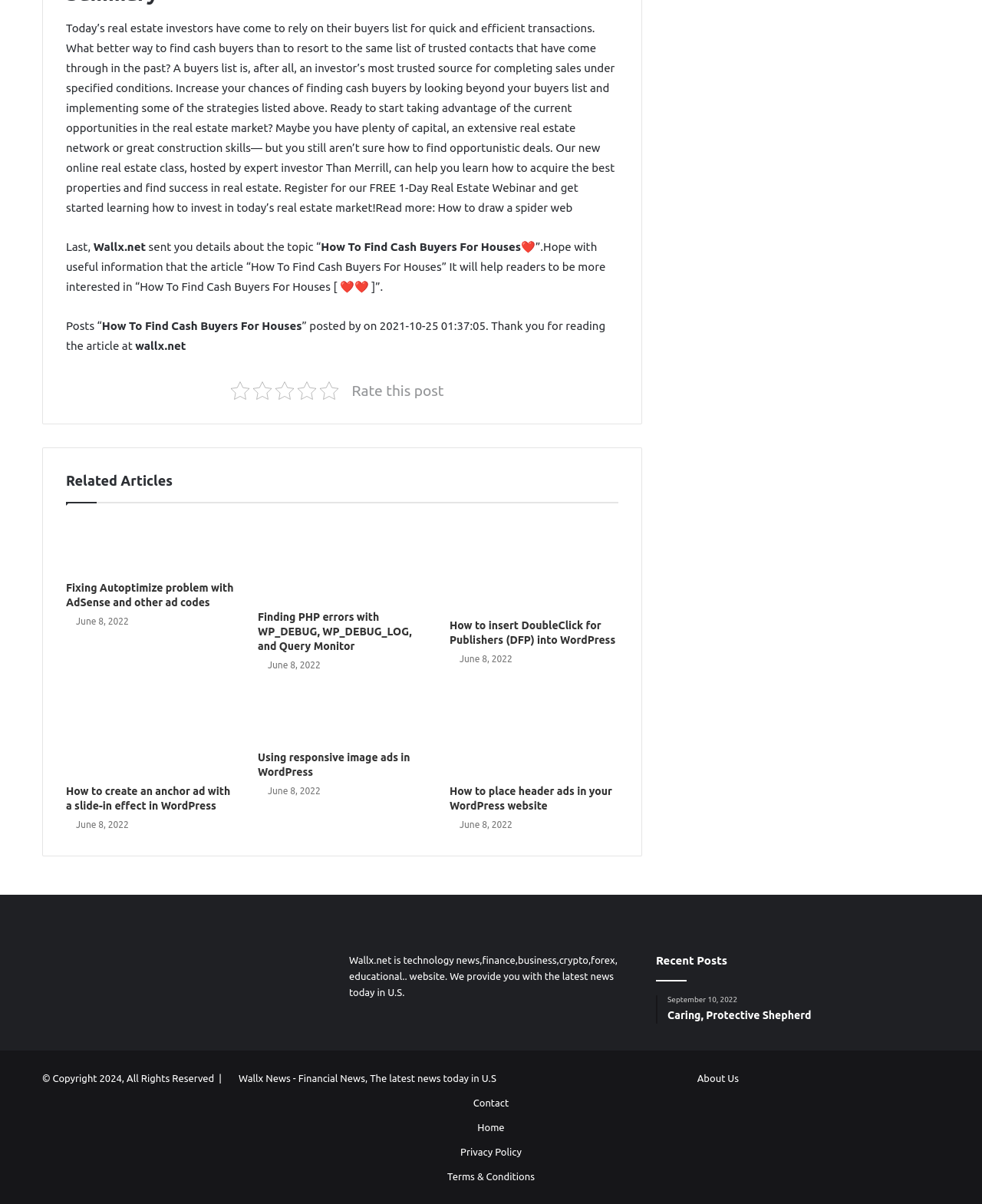Please identify the bounding box coordinates of the element that needs to be clicked to execute the following command: "Rate this post". Provide the bounding box using four float numbers between 0 and 1, formatted as [left, top, right, bottom].

[0.358, 0.318, 0.452, 0.332]